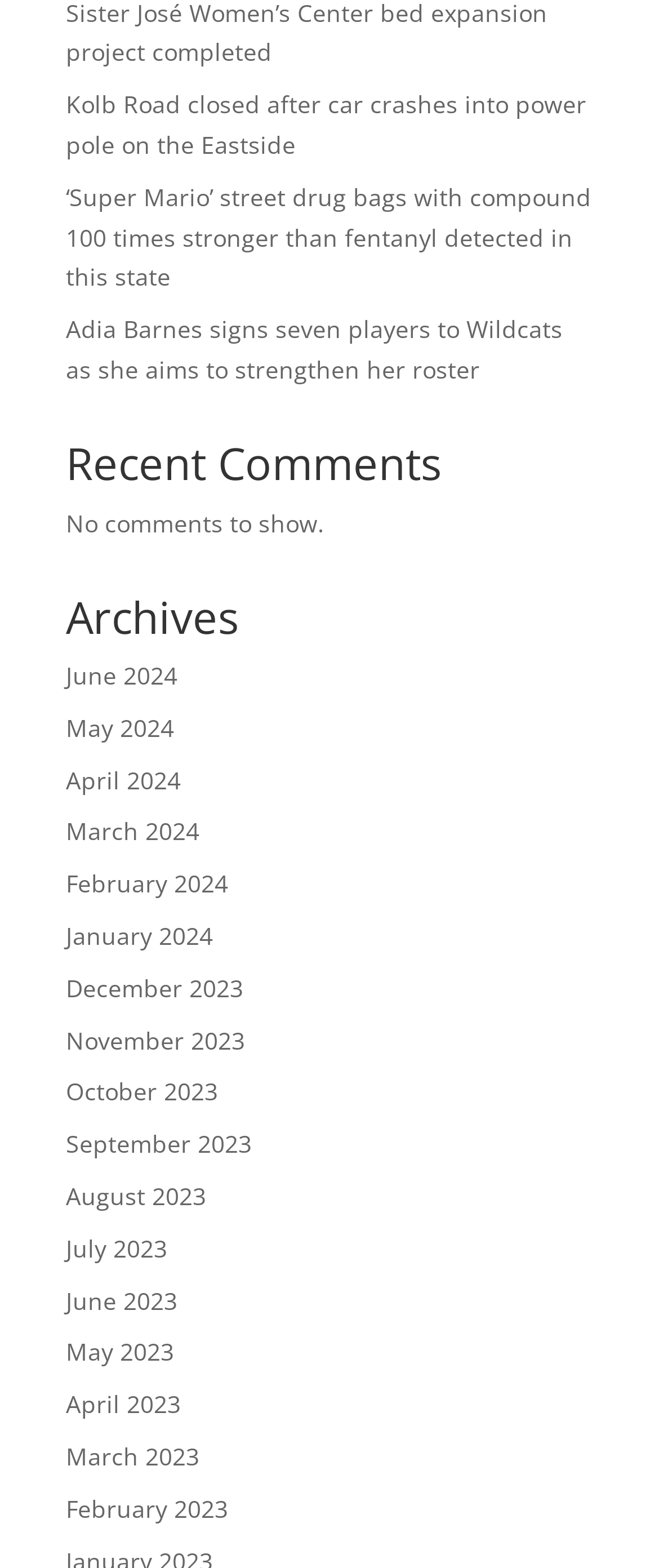Specify the bounding box coordinates for the region that must be clicked to perform the given instruction: "View recent comments".

[0.1, 0.281, 0.9, 0.32]